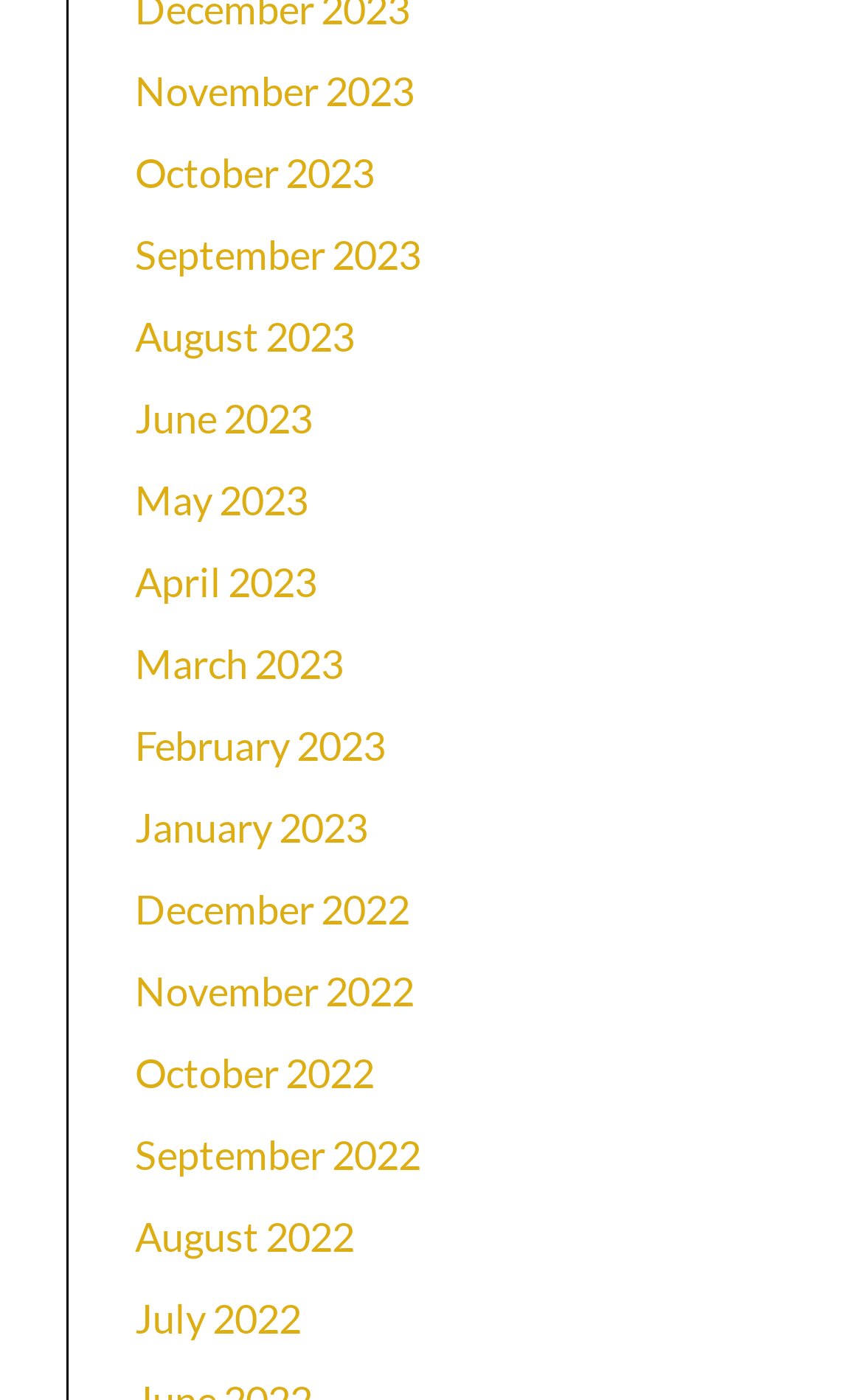Return the bounding box coordinates of the UI element that corresponds to this description: "December 2022". The coordinates must be given as four float numbers in the range of 0 and 1, [left, top, right, bottom].

[0.156, 0.632, 0.474, 0.667]